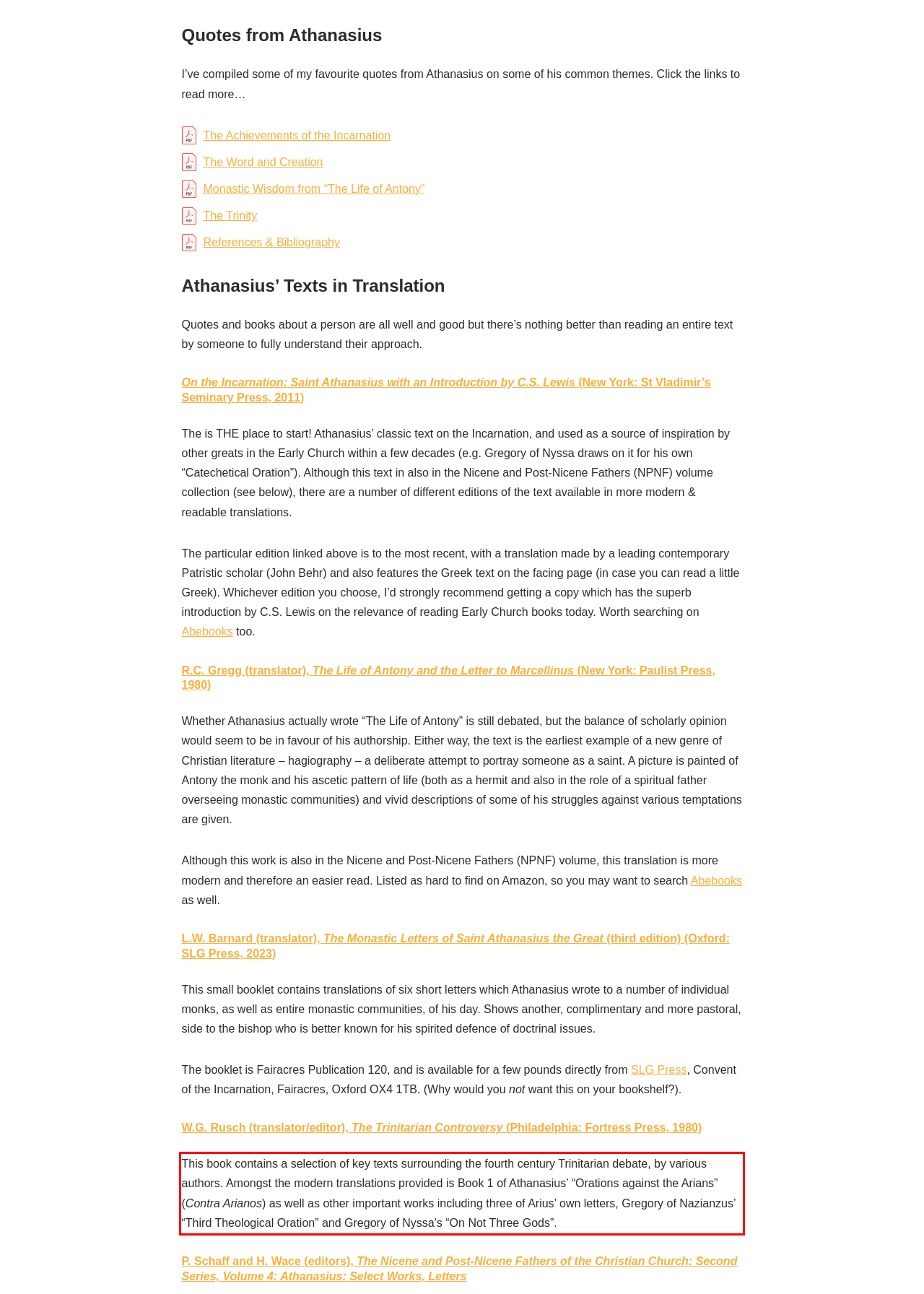Examine the screenshot of the webpage, locate the red bounding box, and perform OCR to extract the text contained within it.

This book contains a selection of key texts surrounding the fourth century Trinitarian debate, by various authors. Amongst the modern translations provided is Book 1 of Athanasius’ “Orations against the Arians” (Contra Arianos) as well as other important works including three of Arius’ own letters, Gregory of Nazianzus’ “Third Theological Oration” and Gregory of Nyssa’s “On Not Three Gods”.